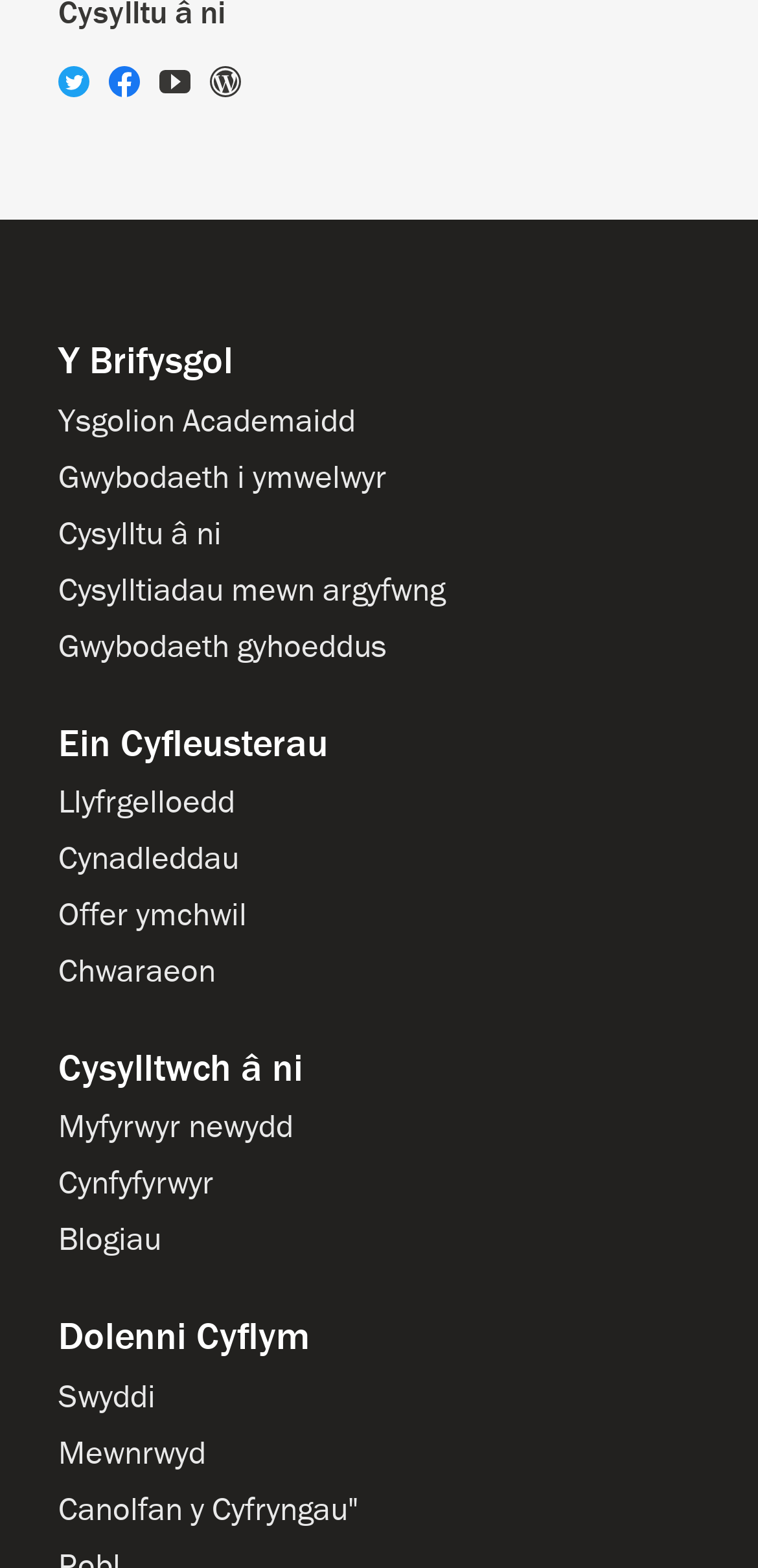Using the provided description: "Mewnrwyd", find the bounding box coordinates of the corresponding UI element. The output should be four float numbers between 0 and 1, in the format [left, top, right, bottom].

[0.077, 0.914, 0.272, 0.939]